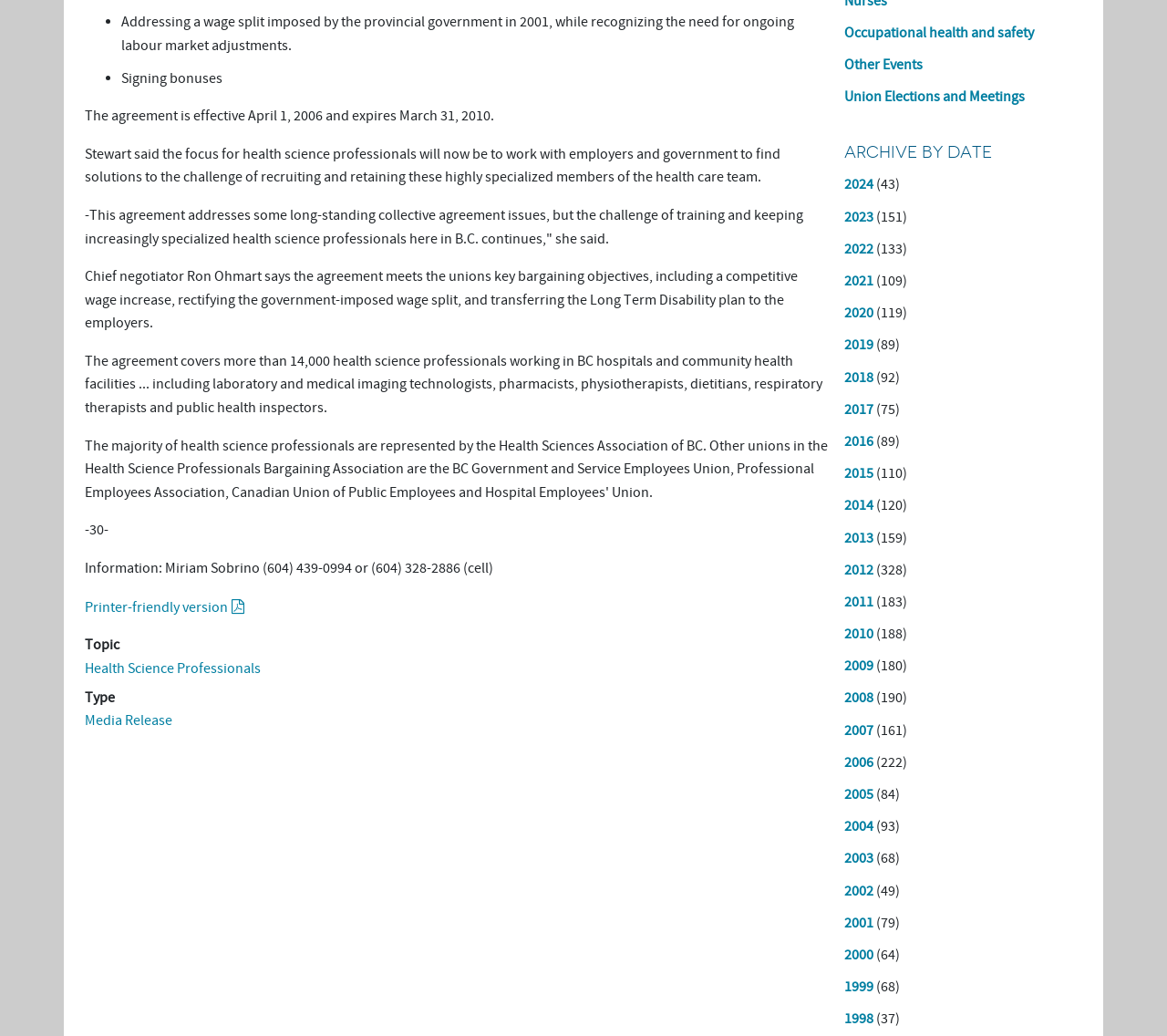Based on the provided description, "Wendy Irvine", find the bounding box of the corresponding UI element in the screenshot.

None